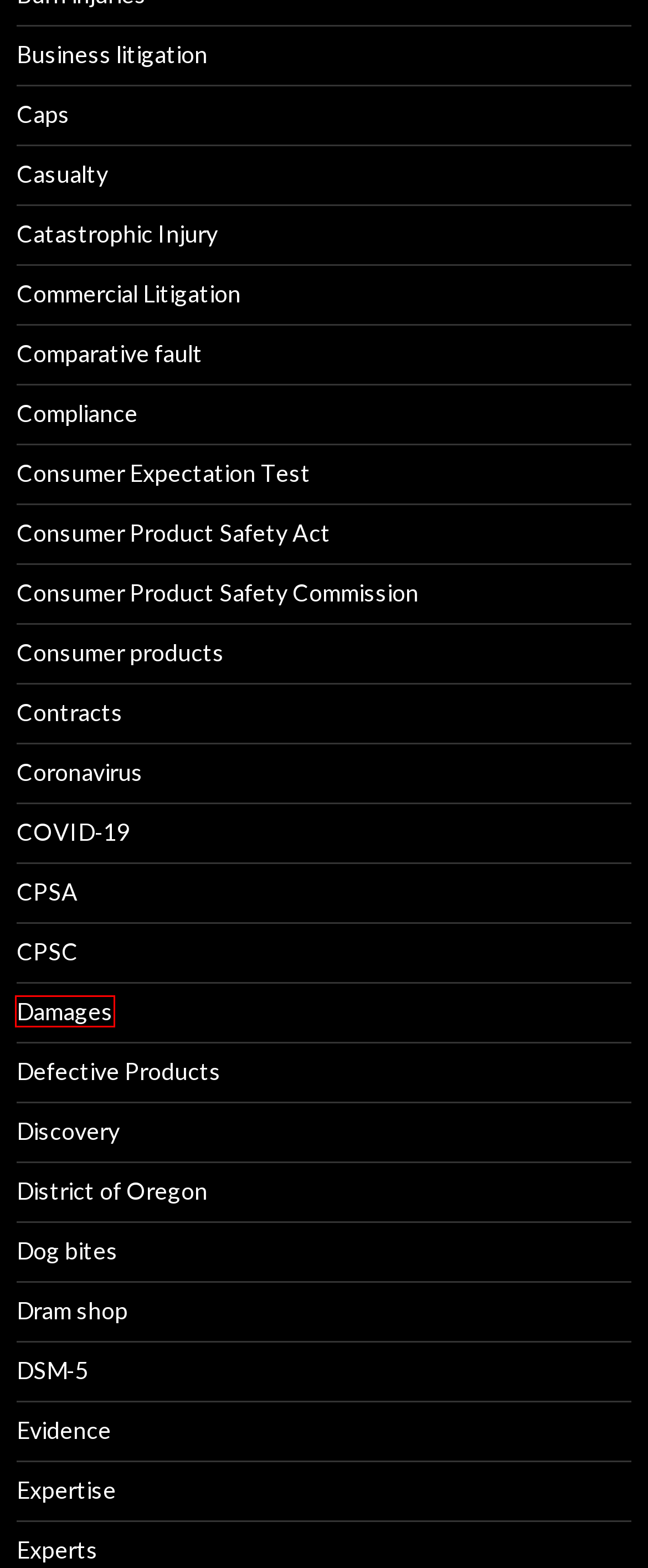You are given a screenshot of a webpage with a red bounding box around an element. Choose the most fitting webpage description for the page that appears after clicking the element within the red bounding box. Here are the candidates:
A. Comparative fault | Olson Brooksby PC
B. Caps | Olson Brooksby PC
C. Experts | Olson Brooksby PC
D. Commercial Litigation | Olson Brooksby PC
E. Consumer Product Safety Commission | Olson Brooksby PC
F. Expertise | Olson Brooksby PC
G. Consumer Product Safety Act | Olson Brooksby PC
H. Damages | Olson Brooksby PC

H